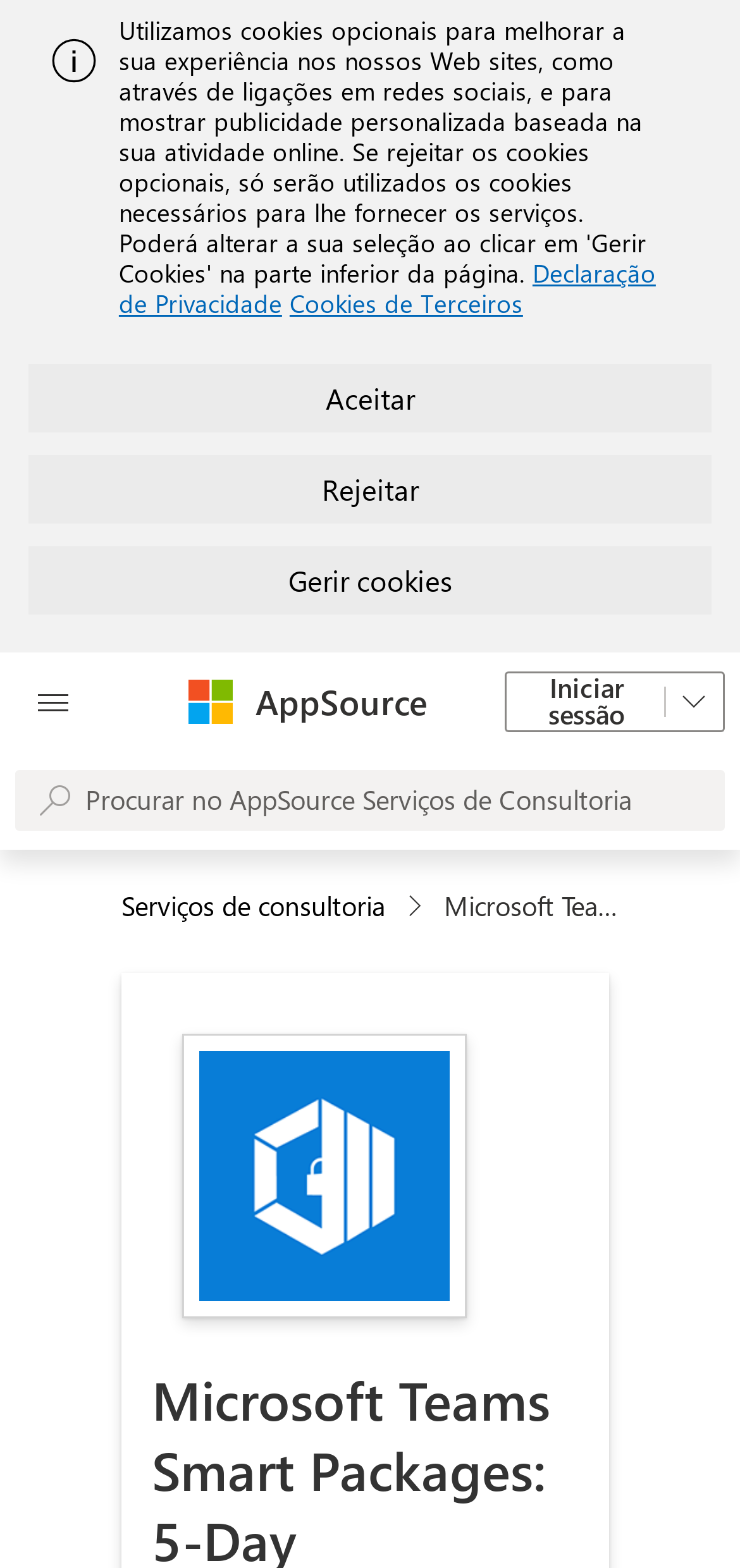Please specify the bounding box coordinates in the format (top-left x, top-left y, bottom-right x, bottom-right y), with all values as floating point numbers between 0 and 1. Identify the bounding box of the UI element described by: AppSource

[0.345, 0.432, 0.578, 0.463]